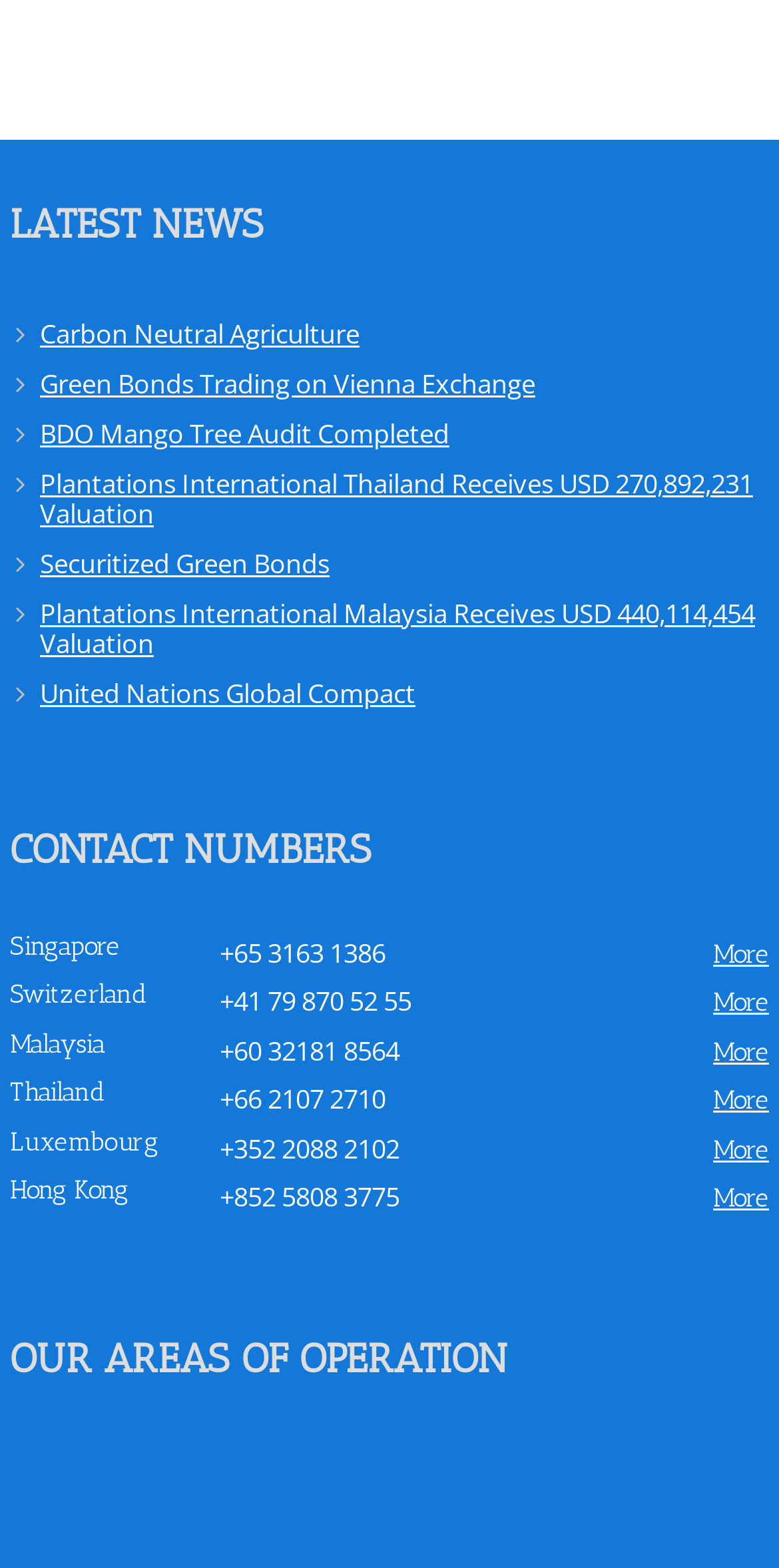Use one word or a short phrase to answer the question provided: 
What is the topic of the latest news?

Carbon Neutral Agriculture